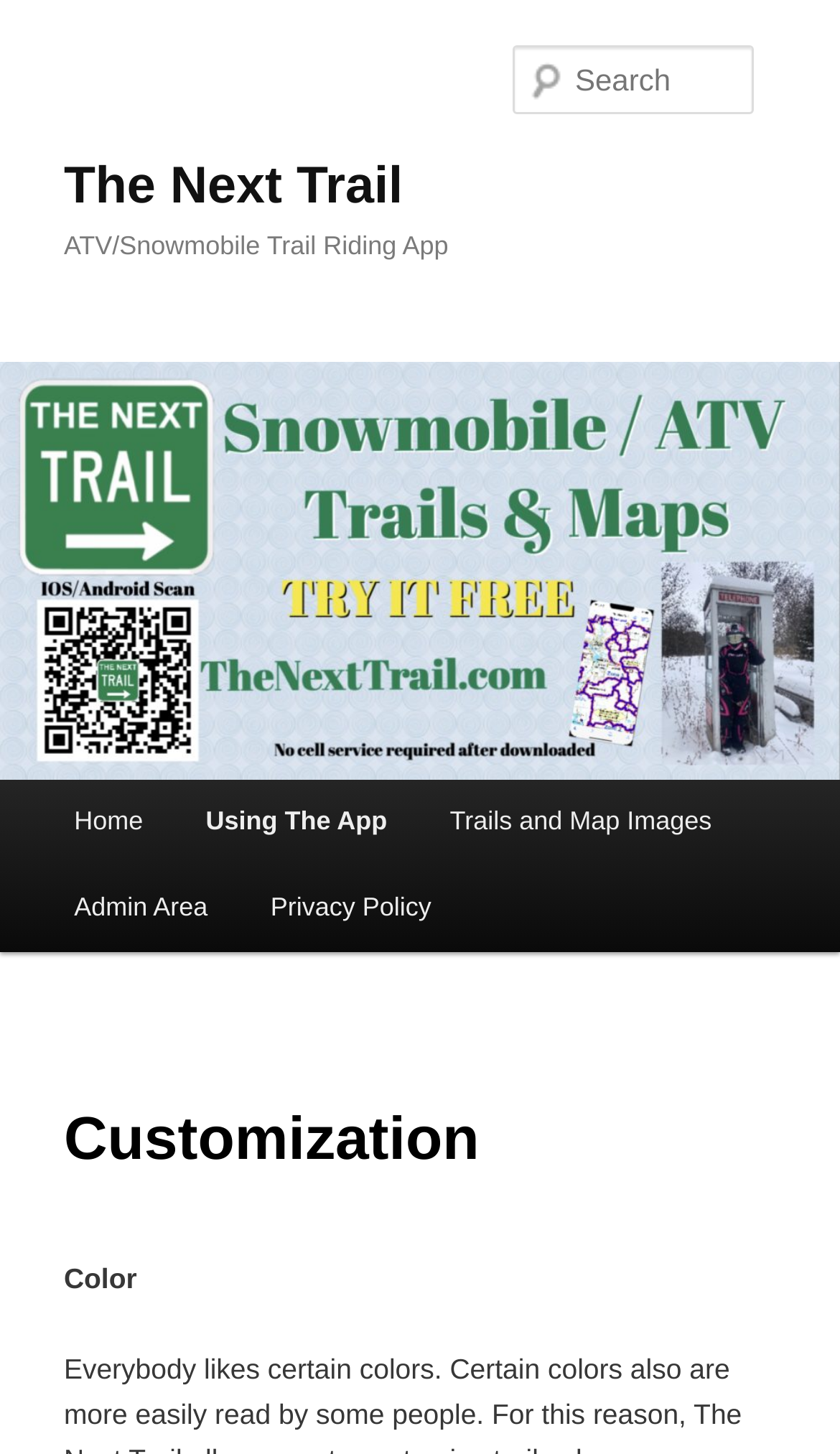What is the topic of customization?
Based on the image, provide a one-word or brief-phrase response.

Color